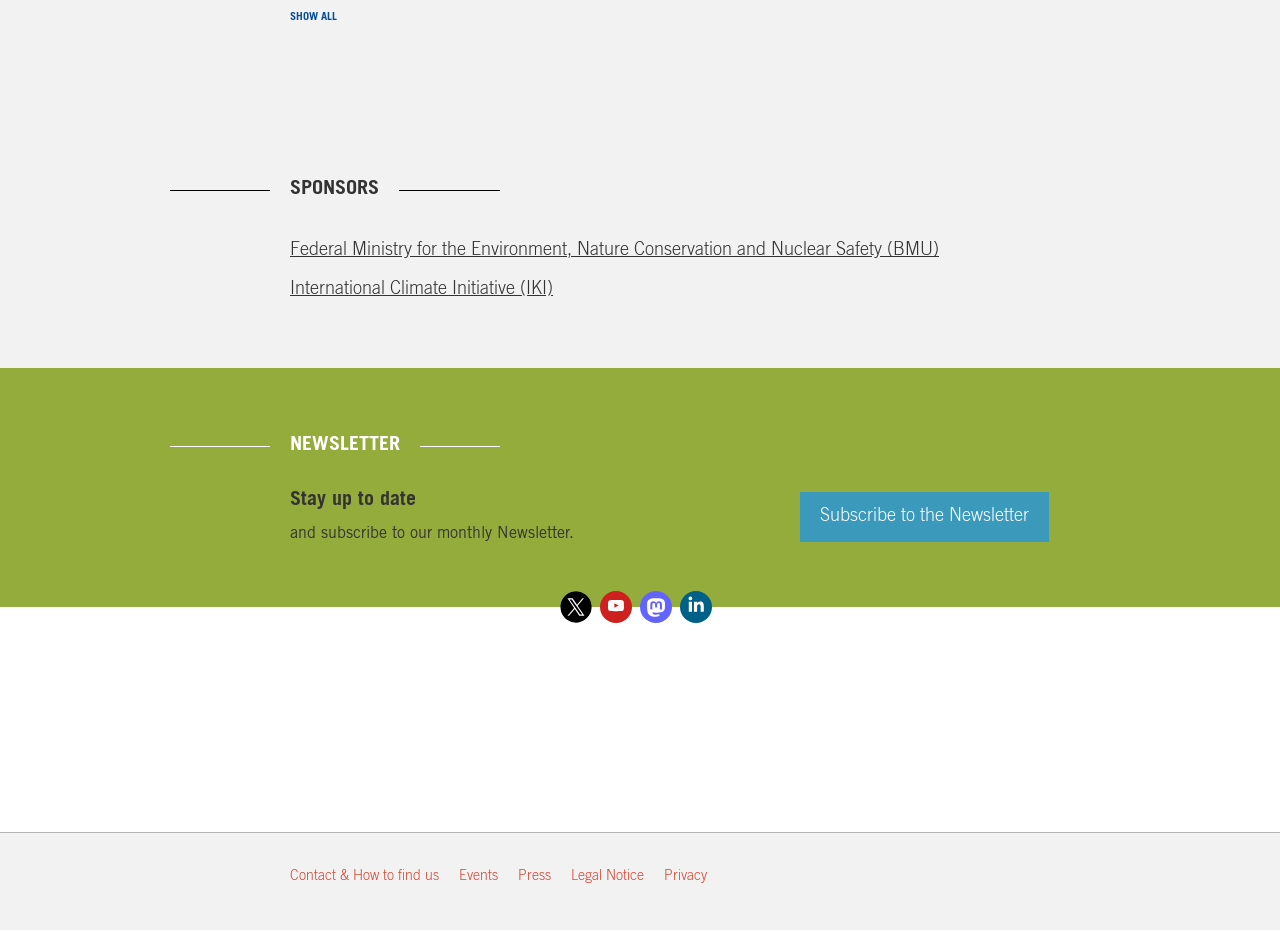What social media platforms does the organization have a presence on?
Analyze the screenshot and provide a detailed answer to the question.

I determined the answer by looking at the section of the webpage that lists the organization's social media links. The links are labeled as Twitter, Youtube, Mastodon, and Linkedin, which are the social media platforms the organization has a presence on.